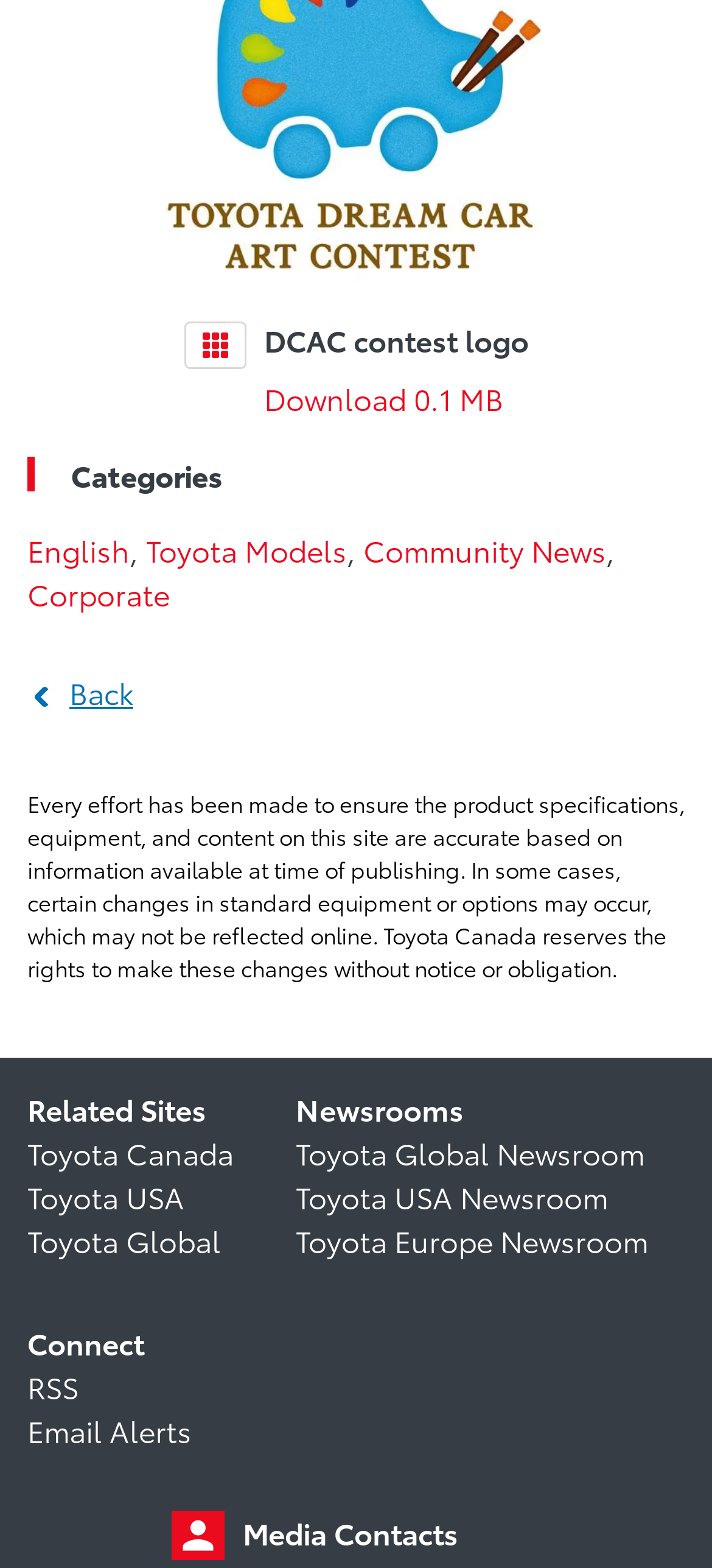Use a single word or phrase to answer the question:
How many categories are listed?

4